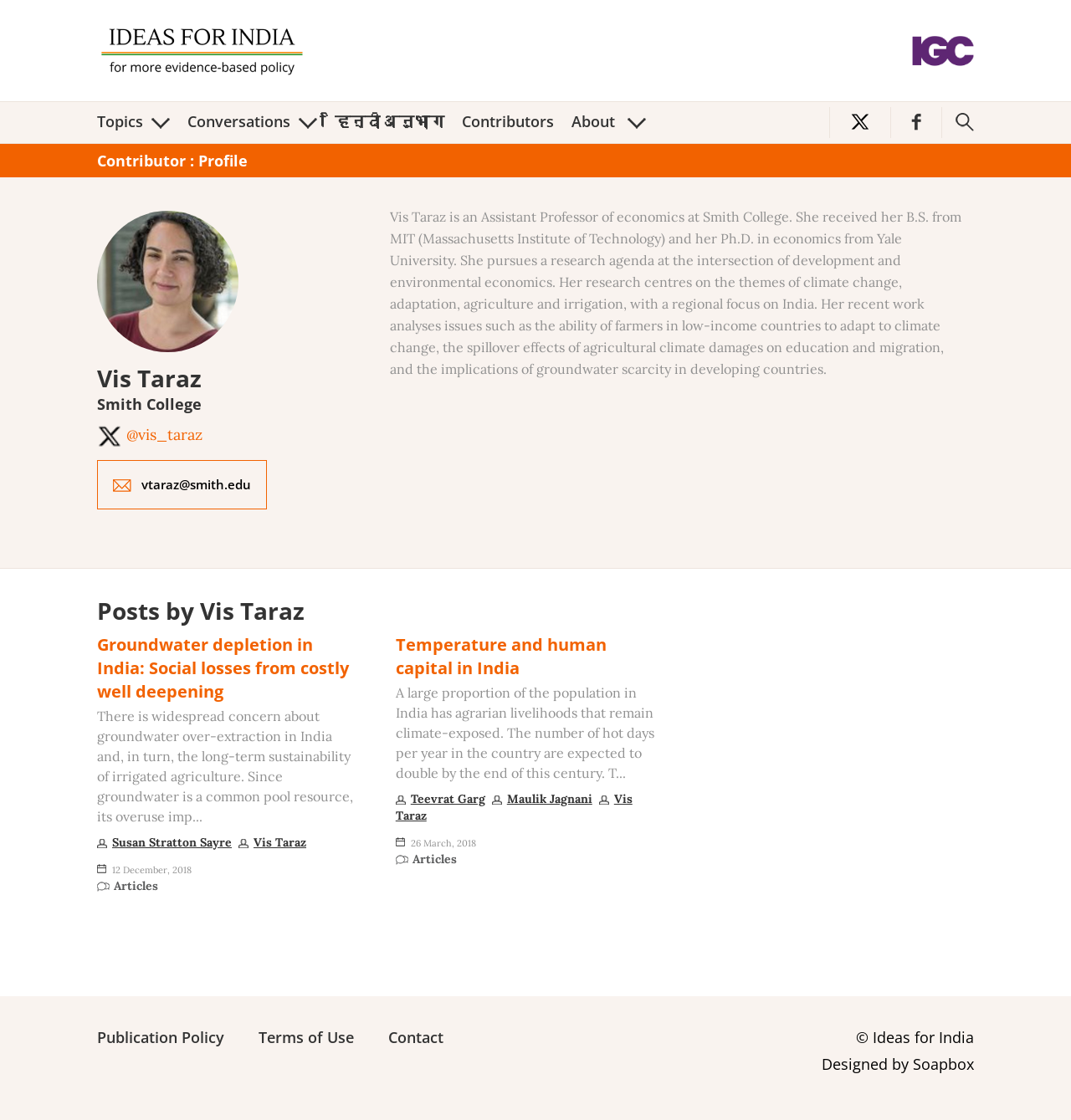Please answer the following question using a single word or phrase: 
What is the date of the second post by Vis Taraz?

26 March, 2018